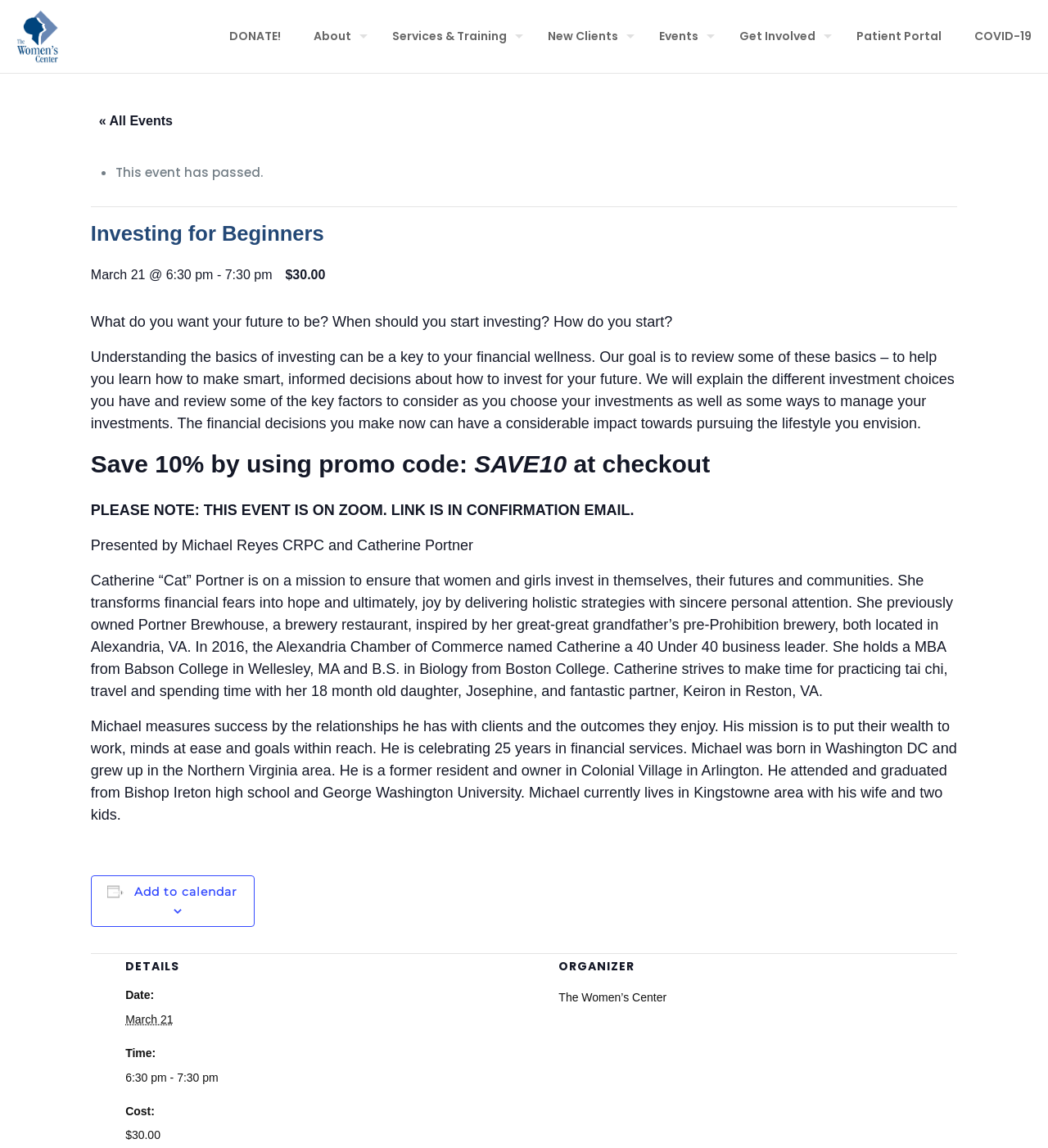Extract the bounding box coordinates of the UI element described by: "Get Involved". The coordinates should include four float numbers ranging from 0 to 1, e.g., [left, top, right, bottom].

[0.69, 0.0, 0.802, 0.062]